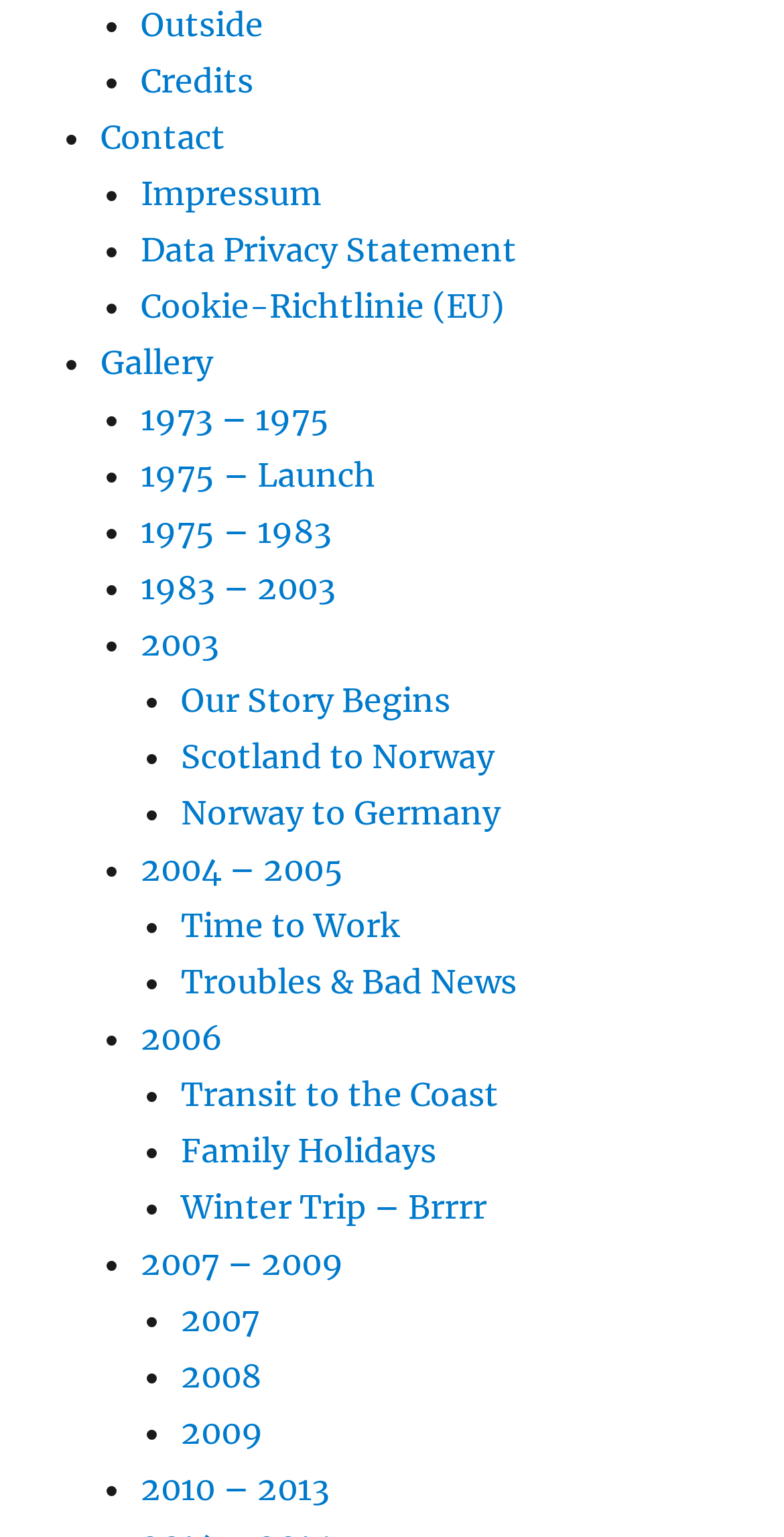Find and indicate the bounding box coordinates of the region you should select to follow the given instruction: "Click on Credits".

[0.179, 0.039, 0.323, 0.066]